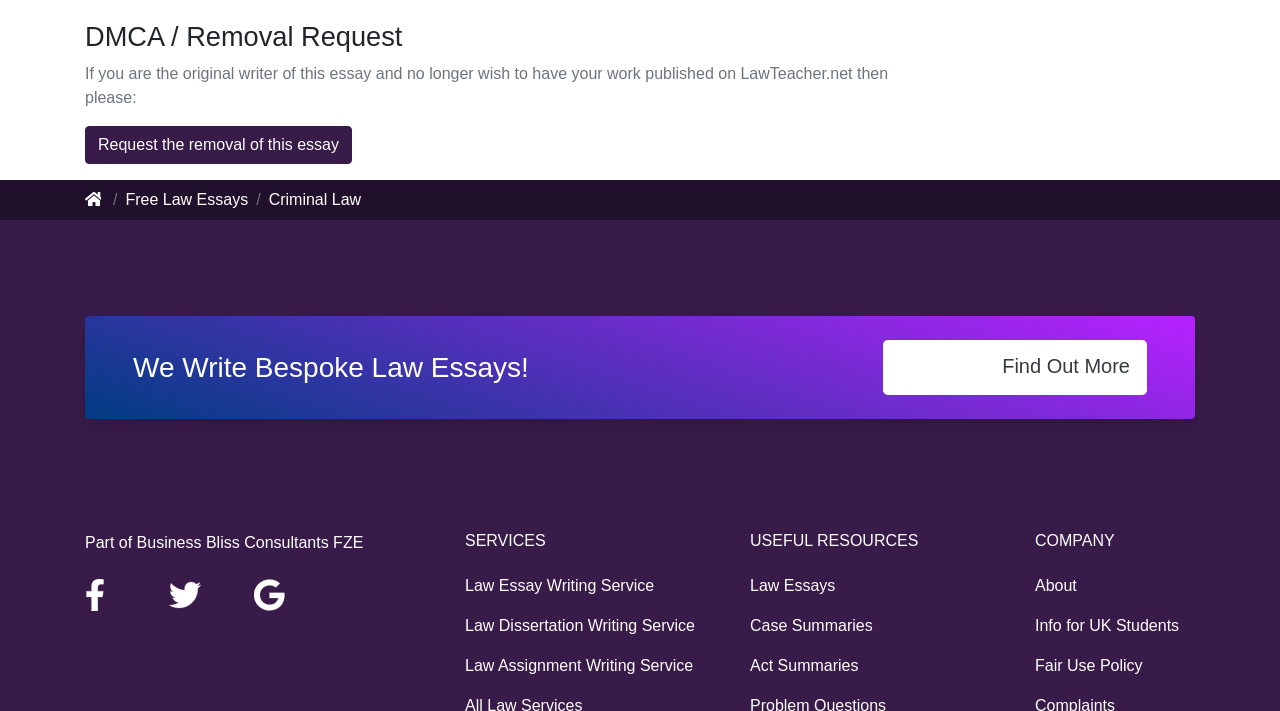Please give the bounding box coordinates of the area that should be clicked to fulfill the following instruction: "Go to homepage". The coordinates should be in the format of four float numbers from 0 to 1, i.e., [left, top, right, bottom].

[0.066, 0.269, 0.082, 0.293]